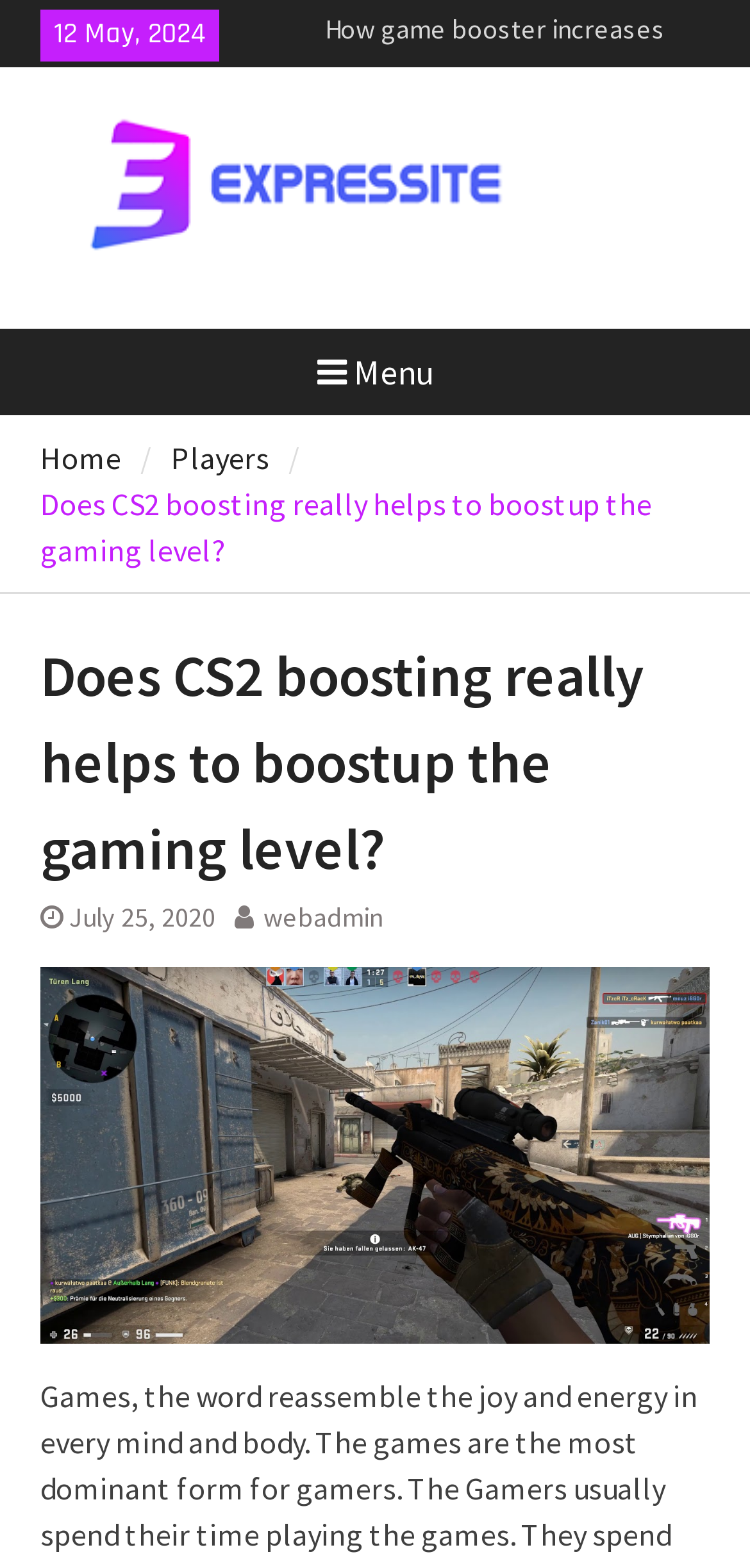Identify the bounding box coordinates for the element that needs to be clicked to fulfill this instruction: "Open the 'Menu'". Provide the coordinates in the format of four float numbers between 0 and 1: [left, top, right, bottom].

[0.385, 0.209, 0.615, 0.265]